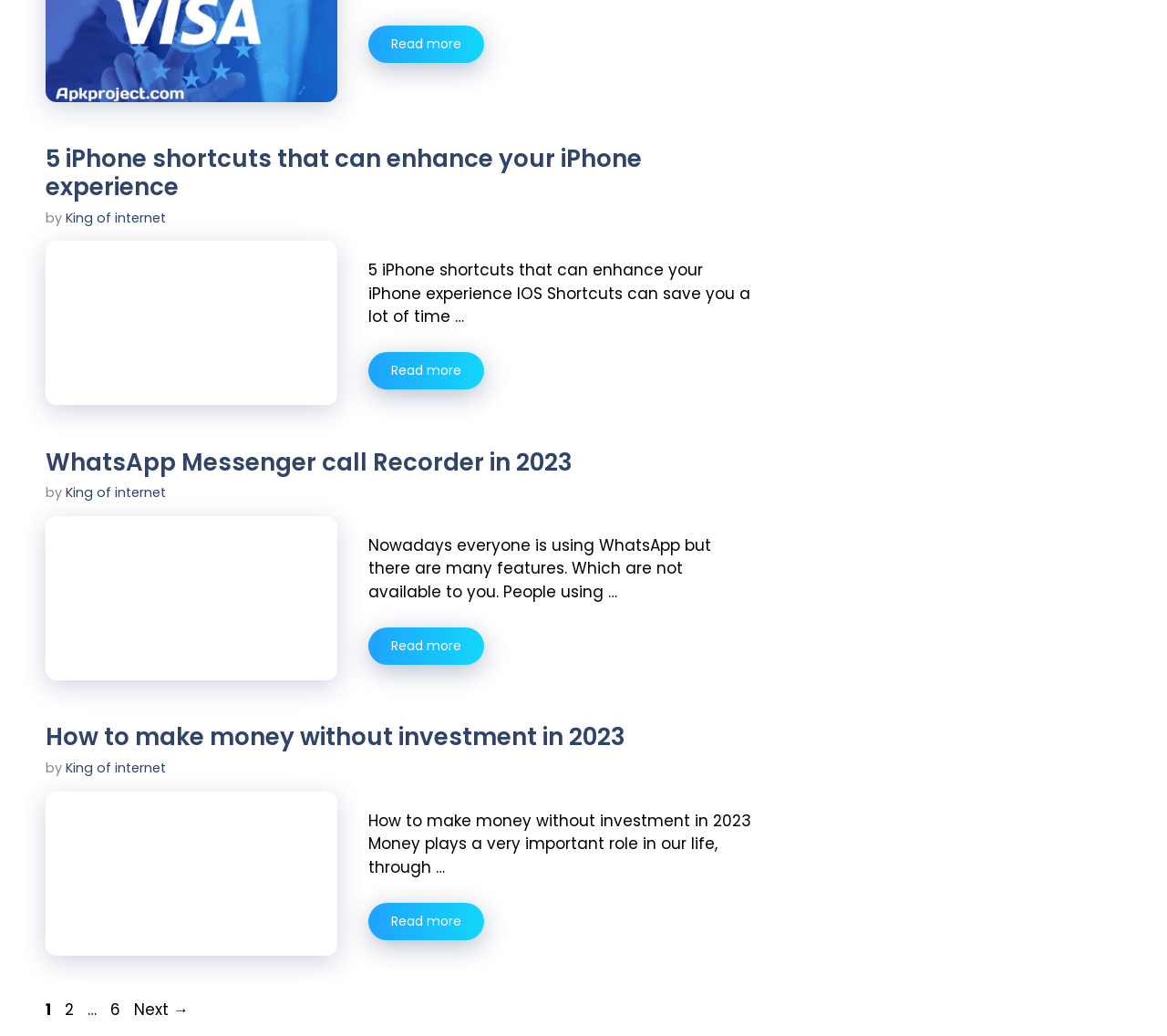How many pages are there in the archive?
Identify the answer in the screenshot and reply with a single word or phrase.

At least 6